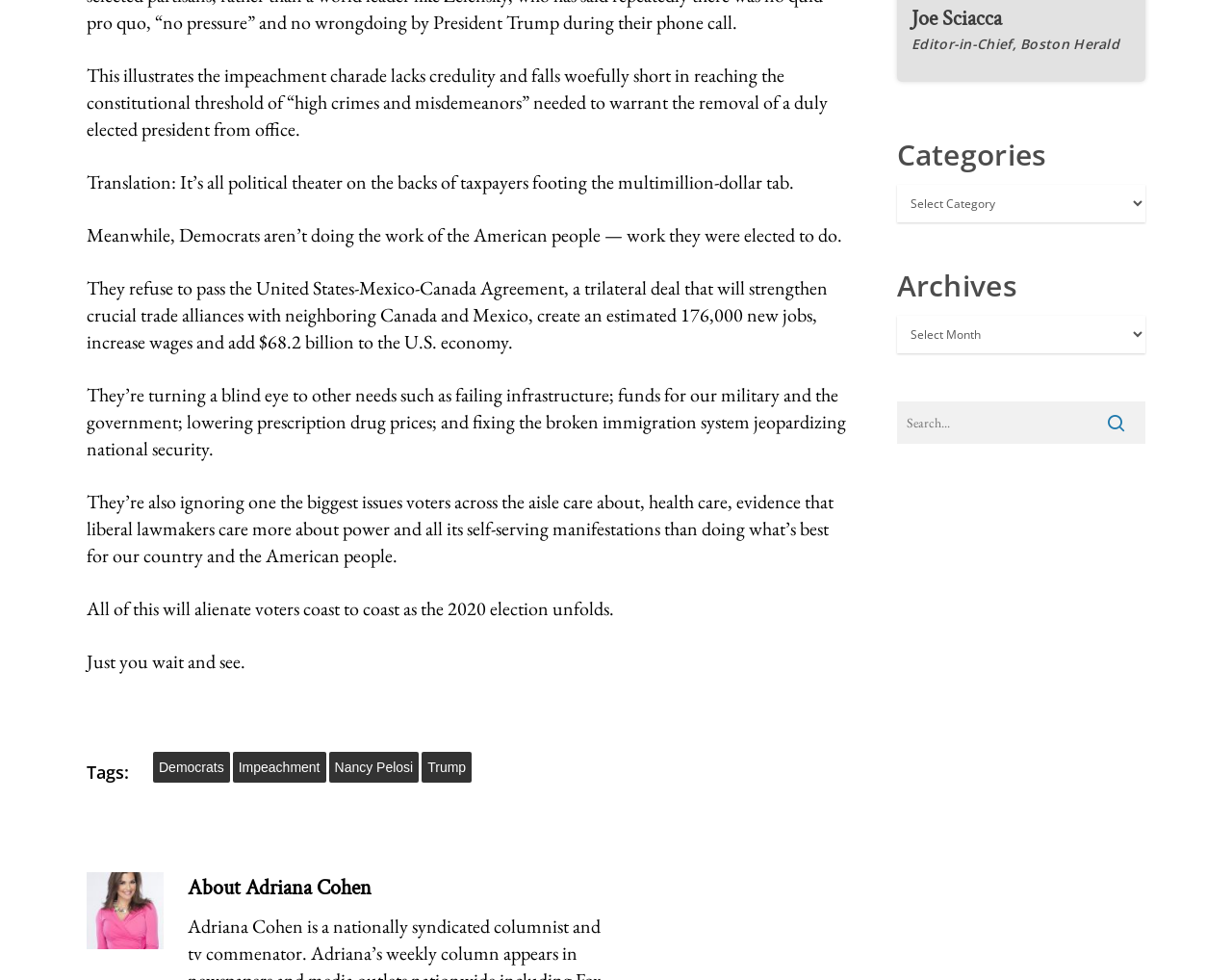Find the bounding box coordinates for the HTML element described as: "Home". The coordinates should consist of four float values between 0 and 1, i.e., [left, top, right, bottom].

None